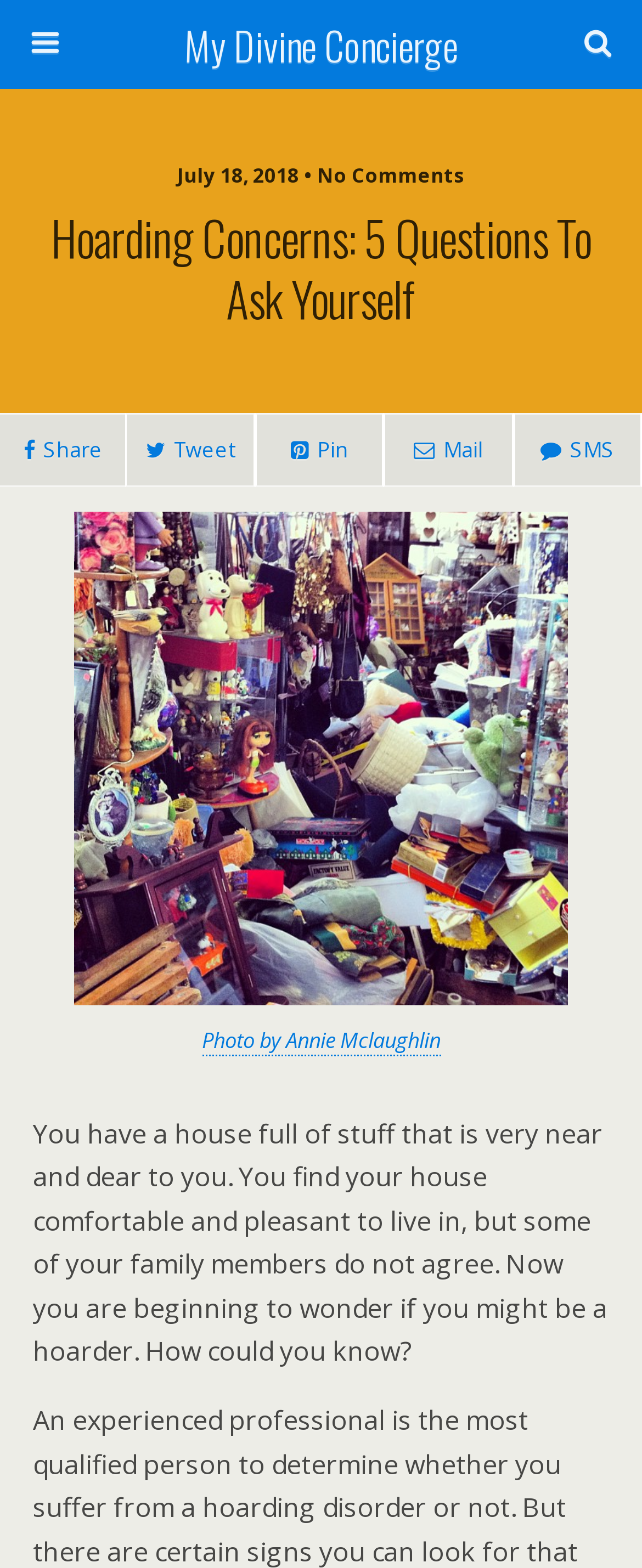Determine the bounding box coordinates of the area to click in order to meet this instruction: "Check publications".

None